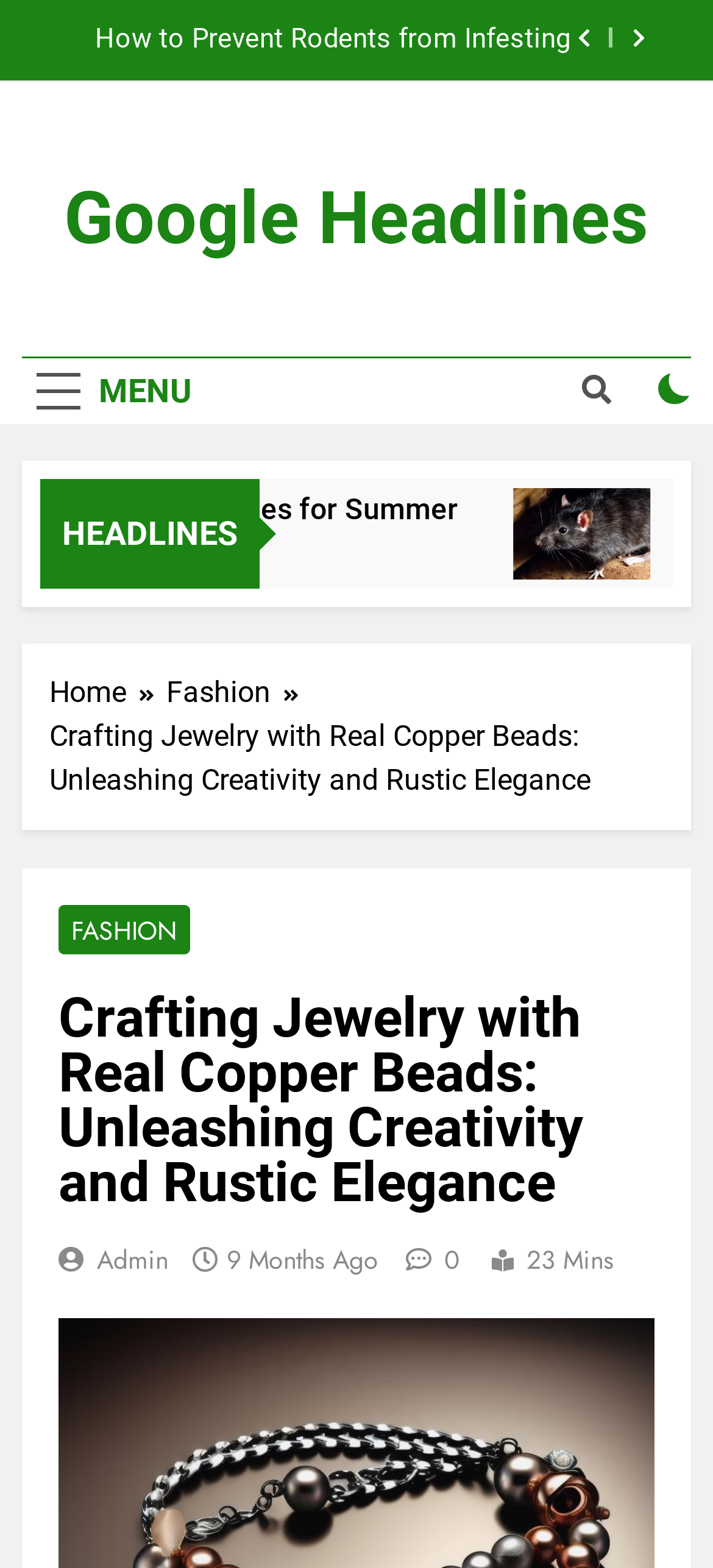Identify the bounding box coordinates of the region that should be clicked to execute the following instruction: "Skip to main content".

None